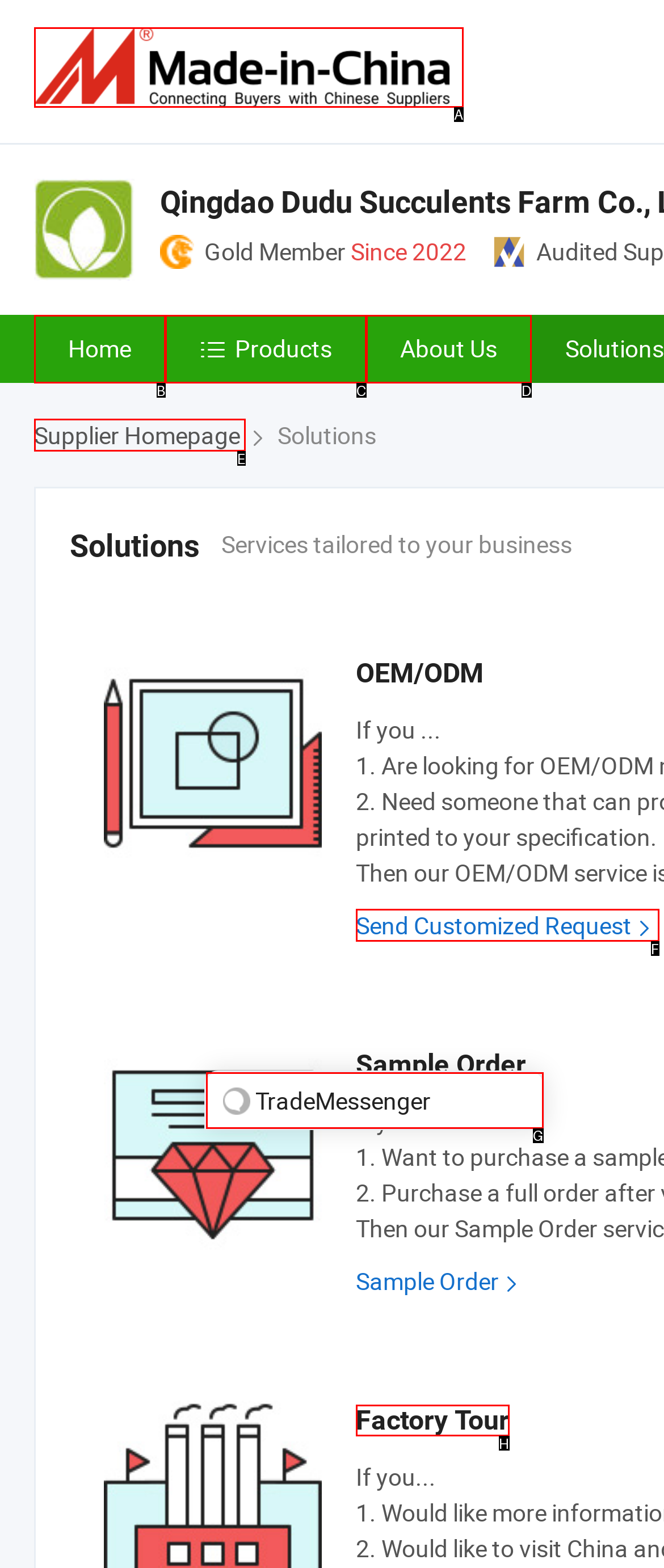Select the letter associated with the UI element you need to click to perform the following action: View Factory Tour
Reply with the correct letter from the options provided.

H